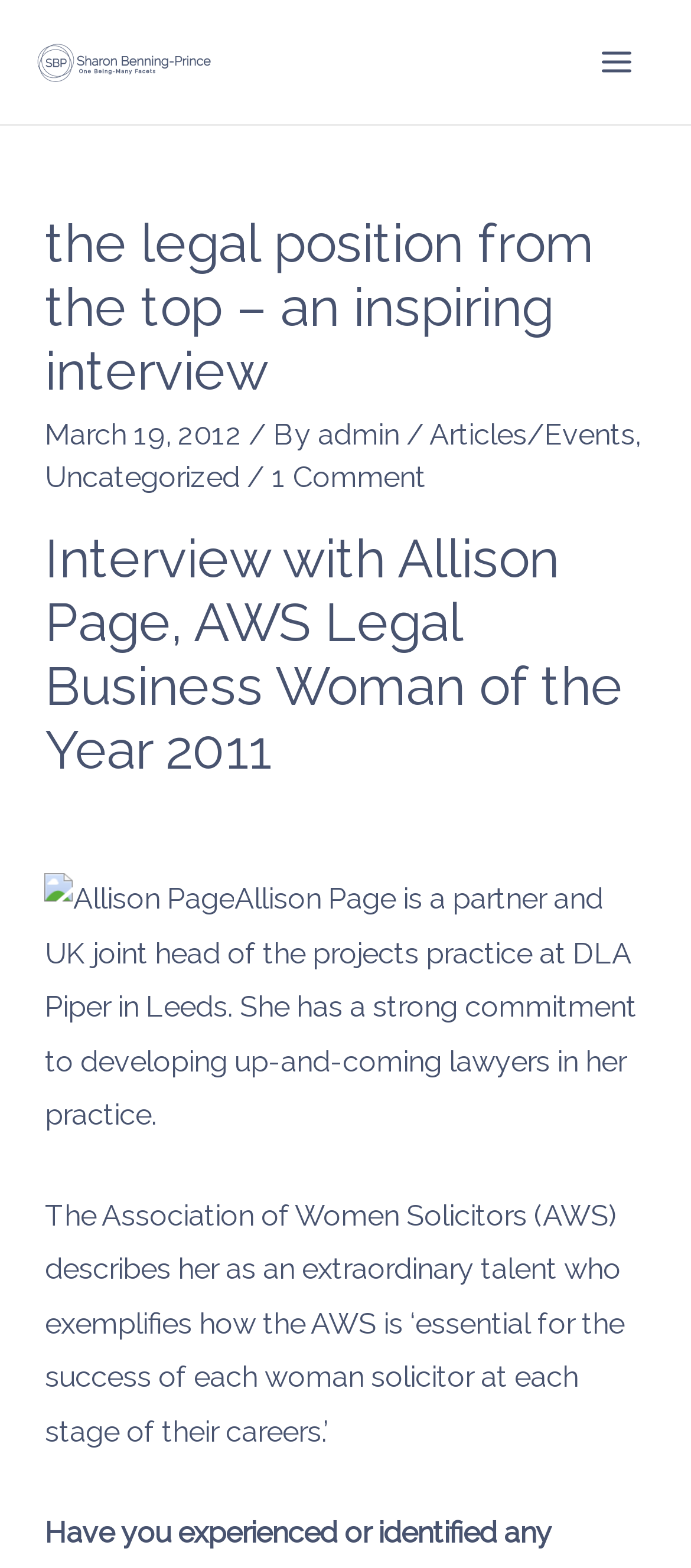Answer the question below with a single word or a brief phrase: 
Who is the person being interviewed?

Allison Page